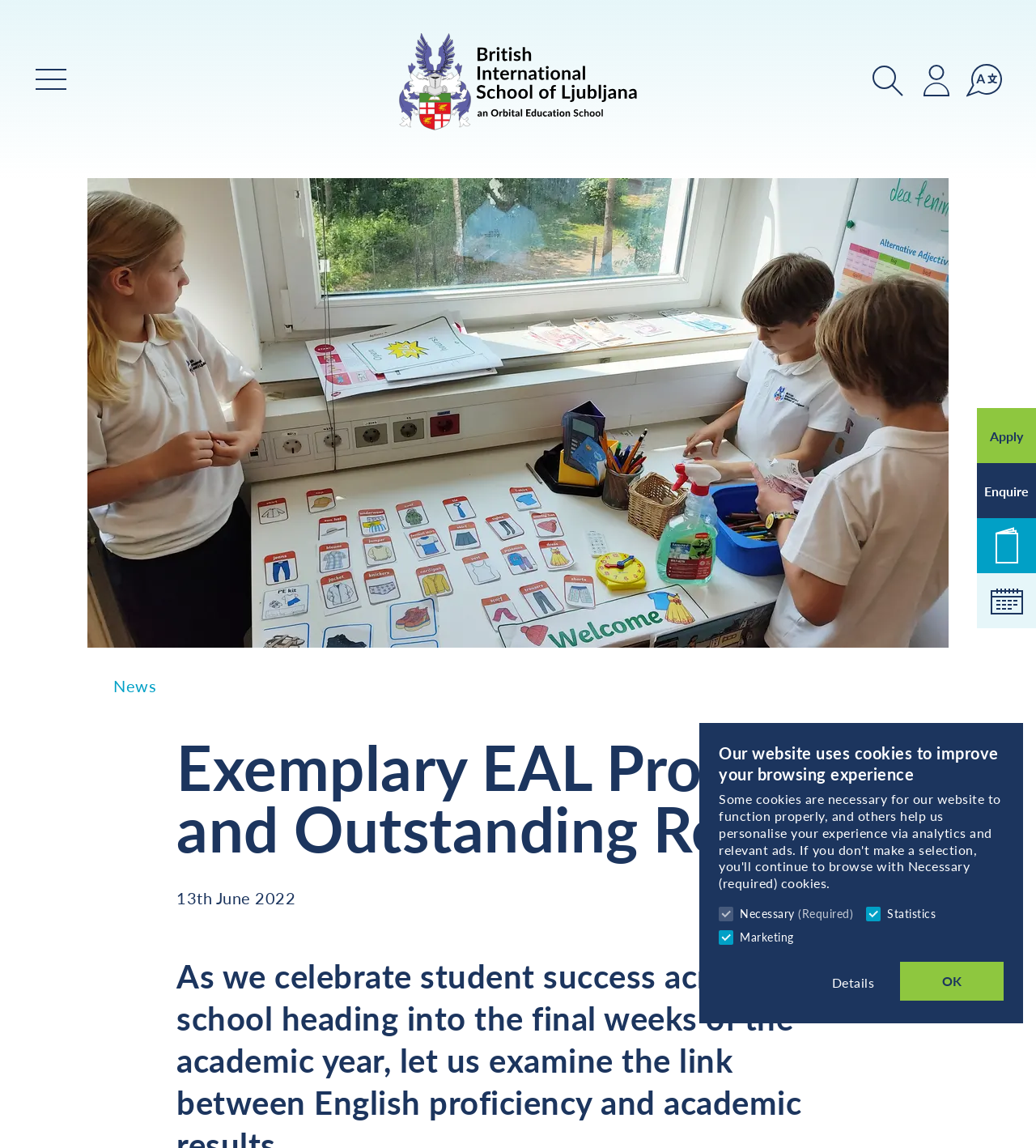Determine the bounding box coordinates of the UI element that matches the following description: "Main Menu". The coordinates should be four float numbers between 0 and 1 in the format [left, top, right, bottom].

[0.03, 0.052, 0.068, 0.086]